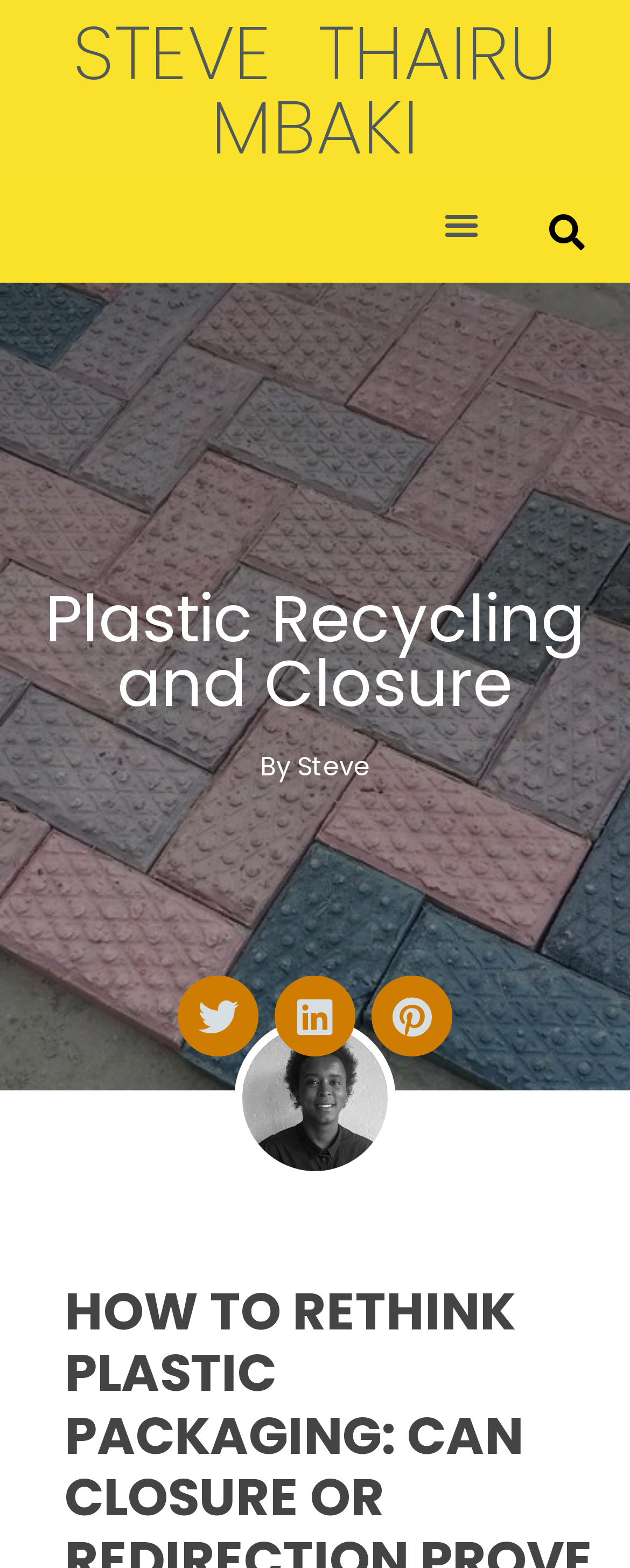Generate a thorough description of the webpage.

The webpage is about plastic recycling and closure, with a focus on rethinking plastic packaging. At the top-left corner, there is a heading that reads "STEVE THAIRU MBAKI", which is also a link. Below this heading, there is a menu toggle button on the right side, followed by a search bar with a "Rechercher" button. 

On the left side, there is a main heading "Plastic Recycling and Closure" that spans almost the entire width of the page. Below this heading, there is a byline "By Steve" on the left side, indicating the author of the content. 

On the bottom-left side, there are three social media links: Twitter, Linkedin, and Pinterest, each represented by an icon. The Twitter link is on the left, followed by the Linkedin link, and then the Pinterest link on the right.